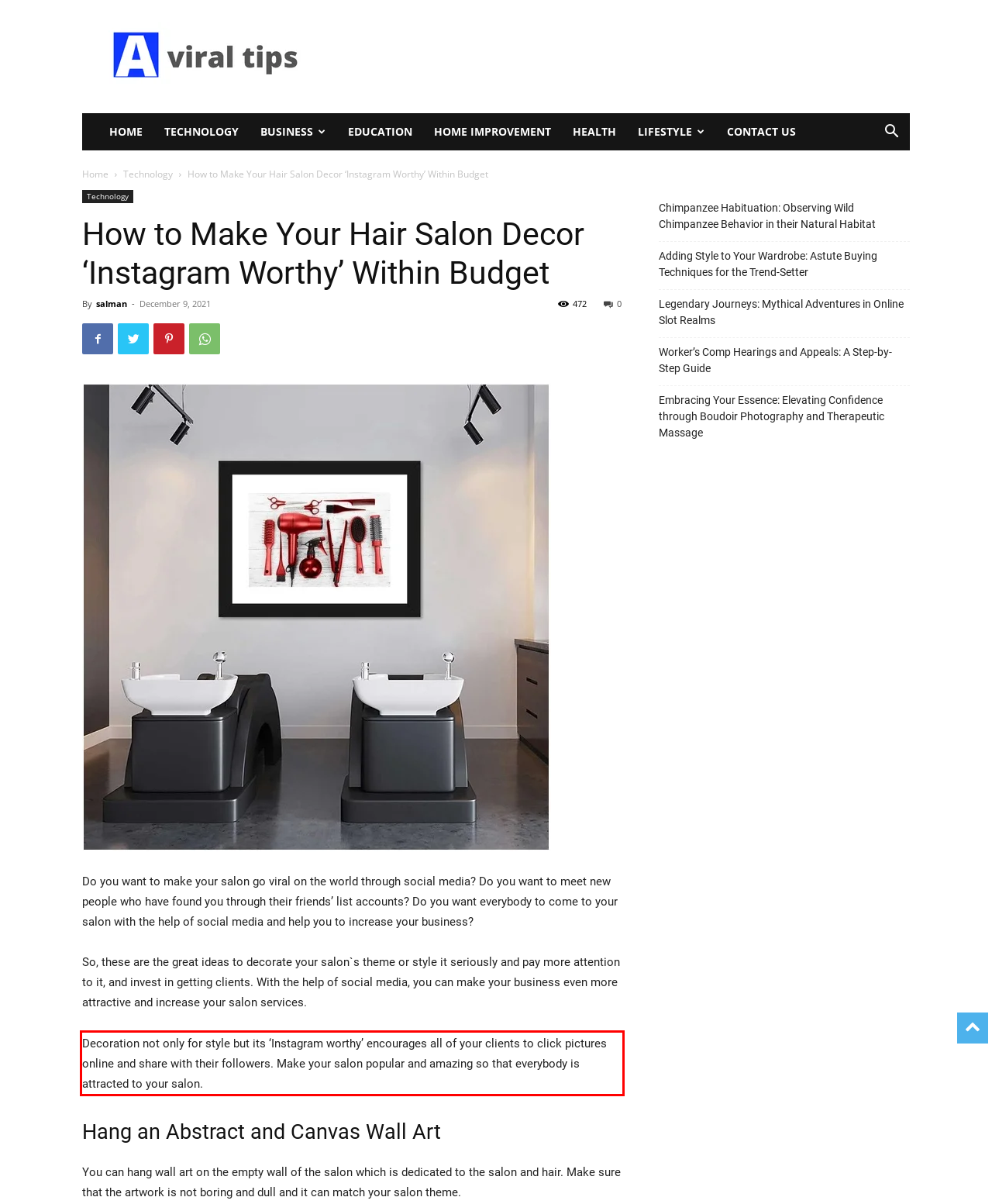Please perform OCR on the text within the red rectangle in the webpage screenshot and return the text content.

Decoration not only for style but its ‘Instagram worthy’ encourages all of your clients to click pictures online and share with their followers. Make your salon popular and amazing so that everybody is attracted to your salon.